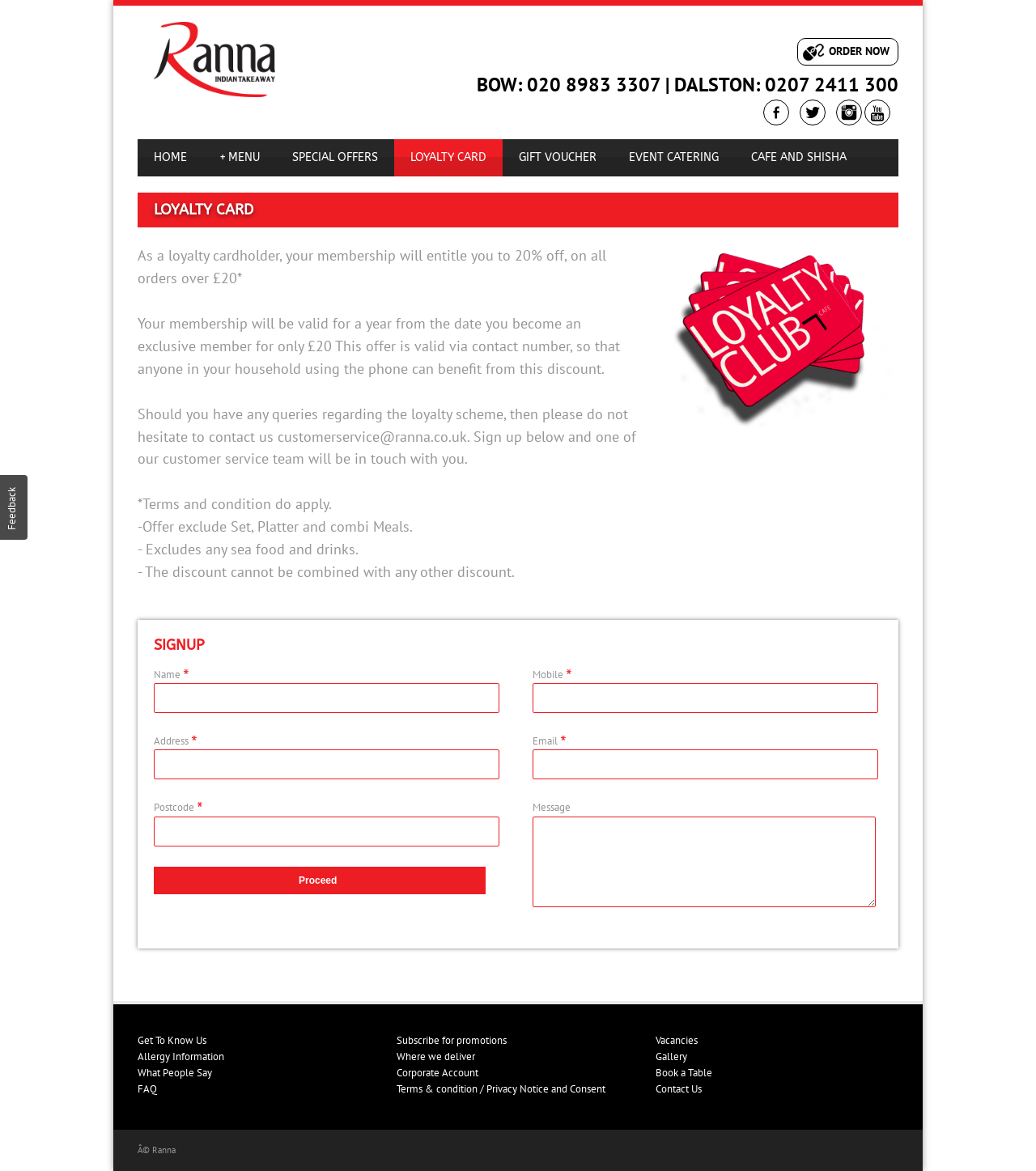Bounding box coordinates should be provided in the format (top-left x, top-left y, bottom-right x, bottom-right y) with all values between 0 and 1. Identify the bounding box for this UI element: MENU+

[0.196, 0.119, 0.266, 0.151]